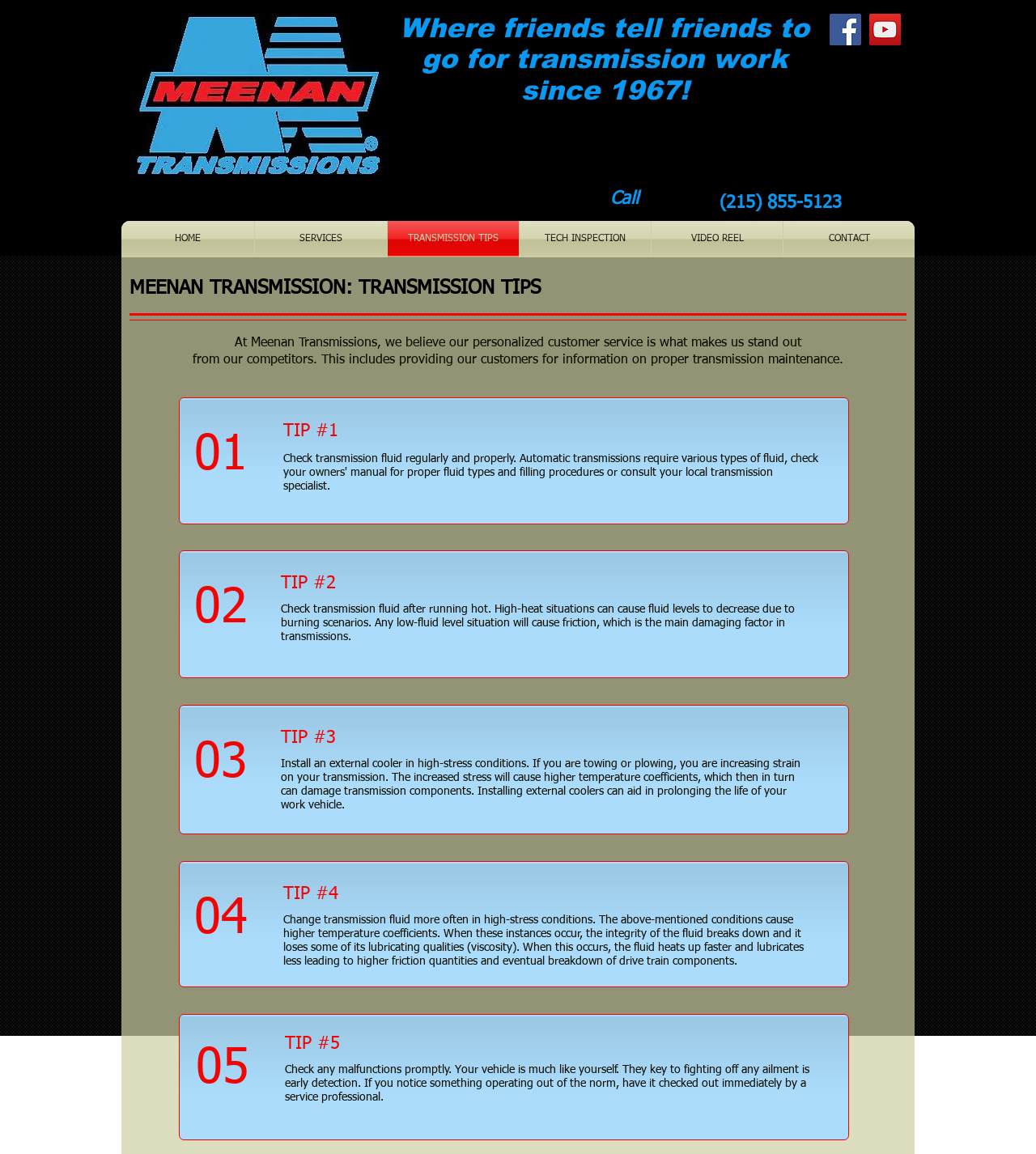Please reply to the following question using a single word or phrase: 
What is the name of the company providing transmission services?

Meenan Transmissions